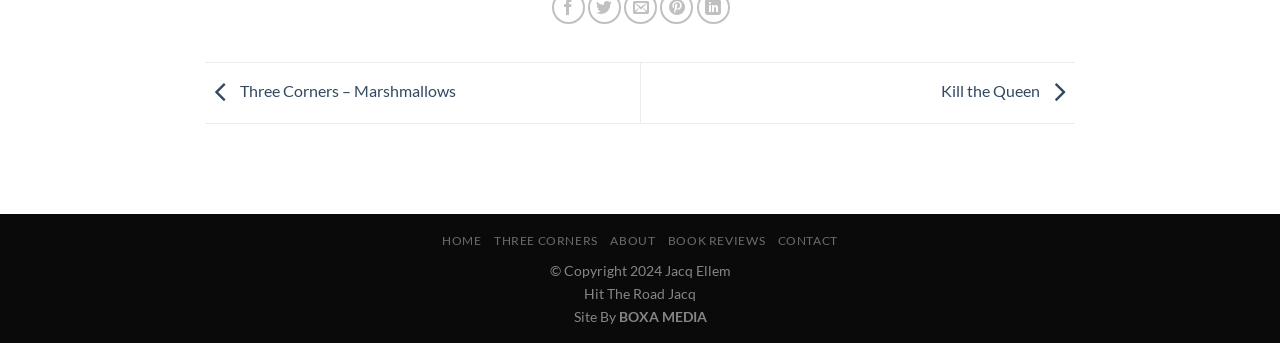Find the bounding box coordinates of the element you need to click on to perform this action: 'contact the author'. The coordinates should be represented by four float values between 0 and 1, in the format [left, top, right, bottom].

[0.607, 0.68, 0.655, 0.724]